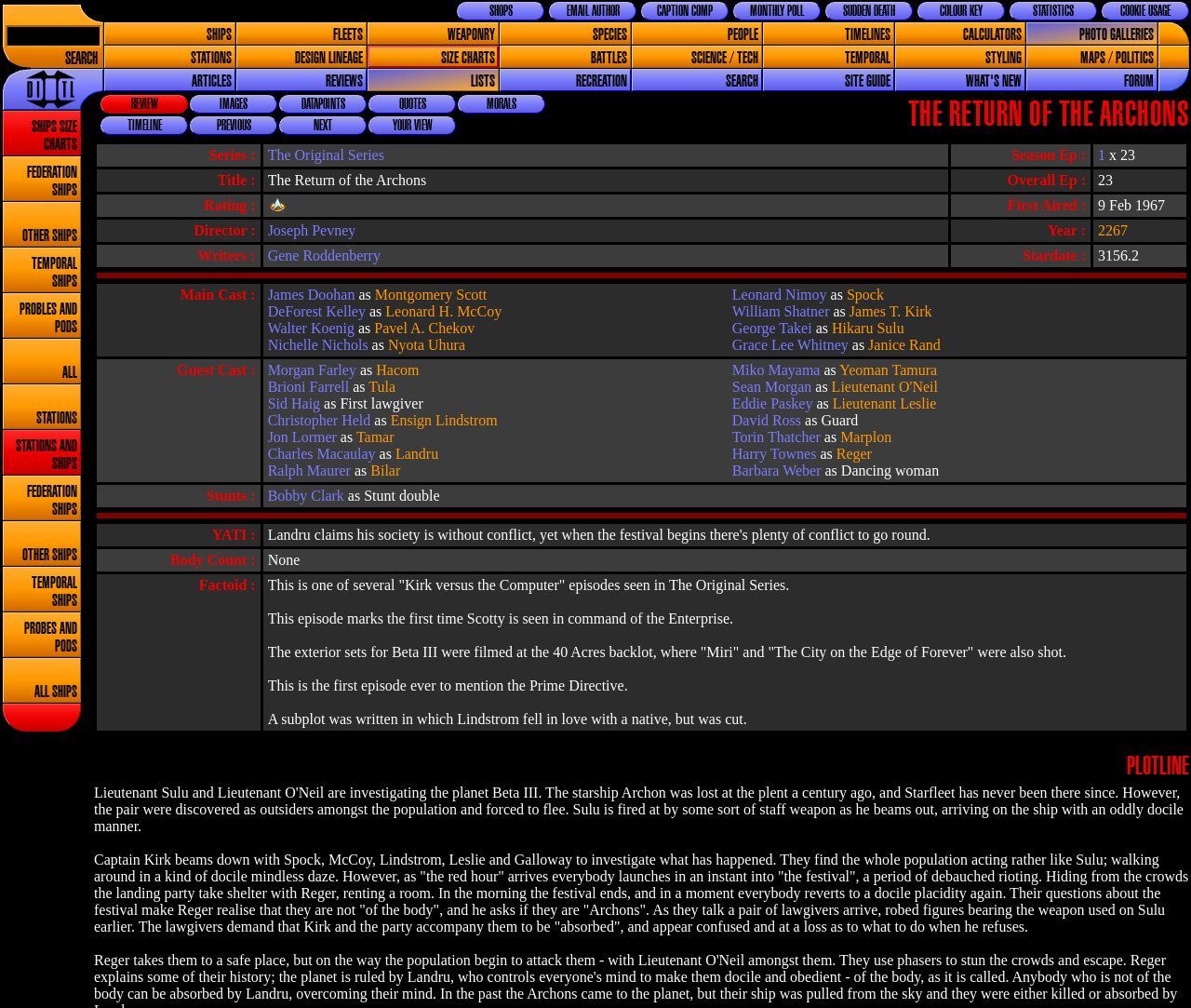Locate the bounding box coordinates of the clickable region to complete the following instruction: "View images of The Return of the Archons."

[0.159, 0.094, 0.233, 0.113]